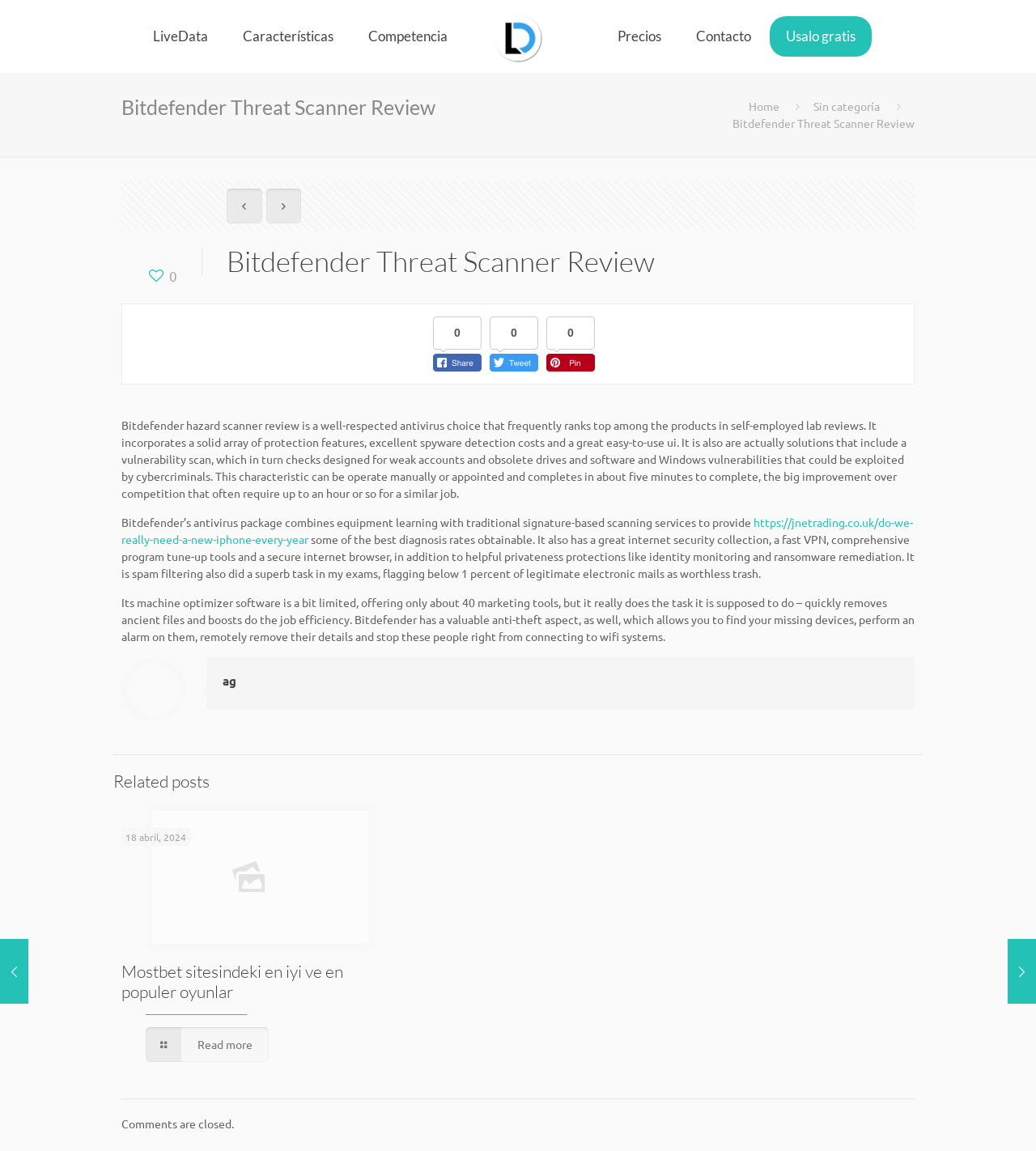Determine the bounding box coordinates of the clickable region to execute the instruction: "Contact LiveData". The coordinates should be four float numbers between 0 and 1, denoted as [left, top, right, bottom].

[0.656, 0.0, 0.74, 0.063]